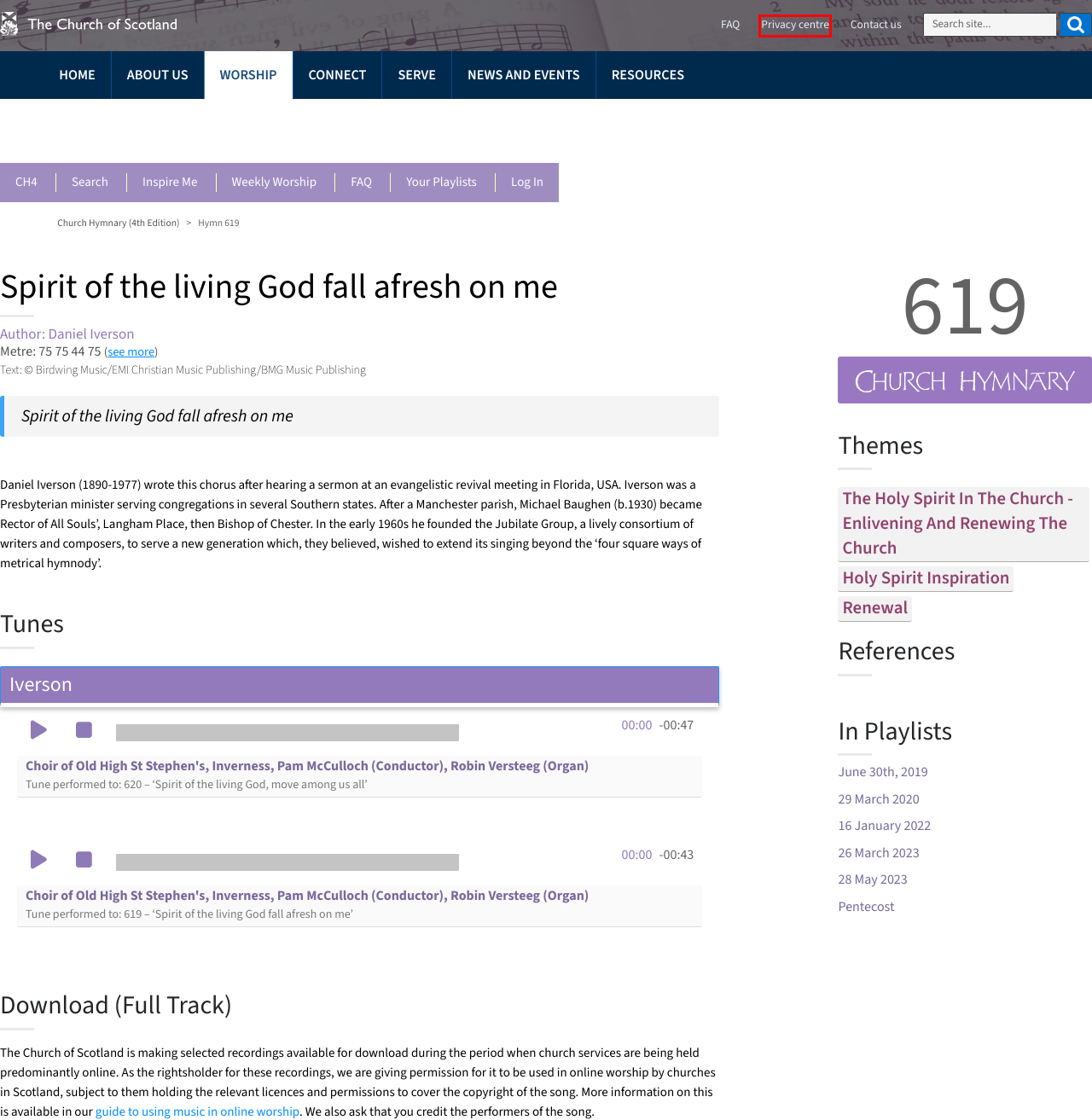Analyze the screenshot of a webpage with a red bounding box and select the webpage description that most accurately describes the new page resulting from clicking the element inside the red box. Here are the candidates:
A. Serve | The Church of Scotland
B. Worship | The Church of Scotland
C. The Church of Scotland
D. Resources | The Church of Scotland
E. Privacy centre | The Church of Scotland
F. Connect | The Church of Scotland
G. General Assembly | The Church of Scotland
H. About The Church of Scotland | The Church of Scotland

E